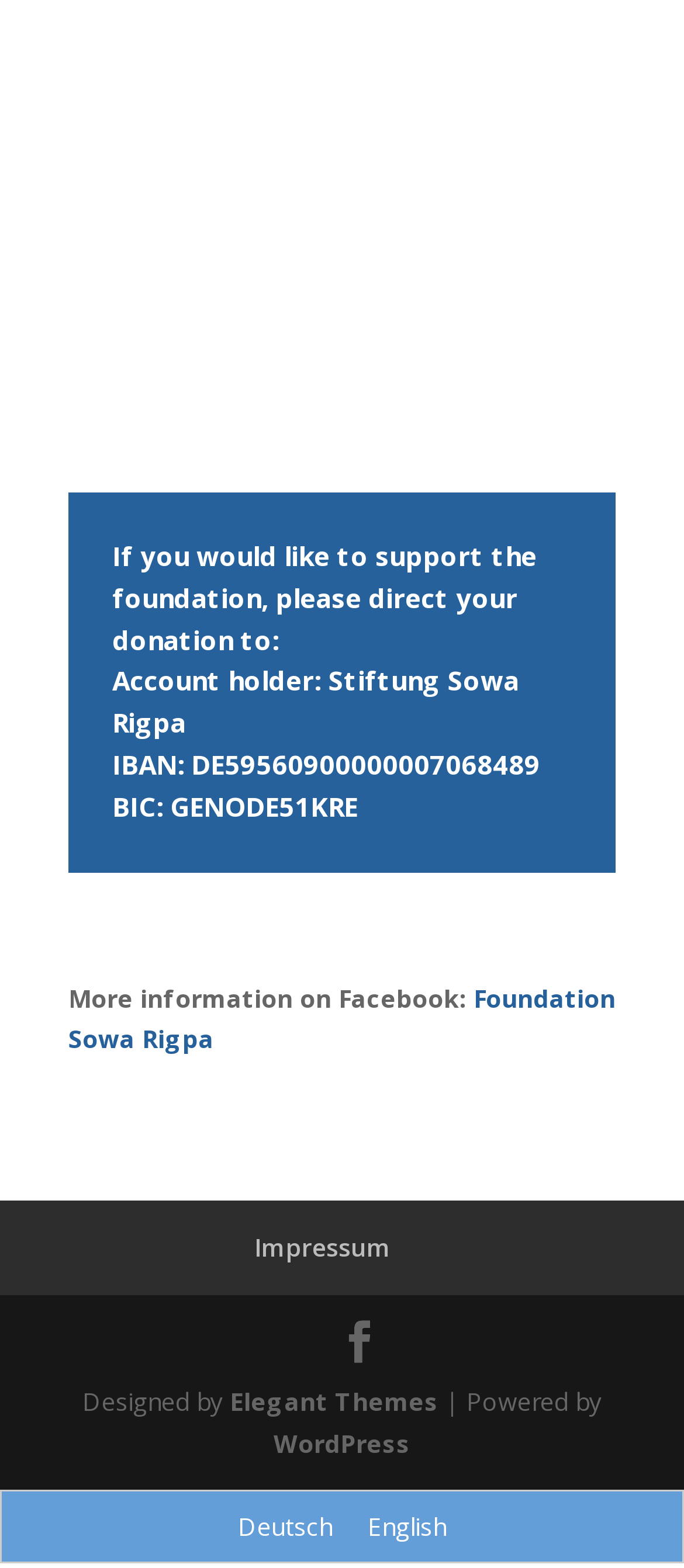What is the BIC of the account?
Provide an in-depth and detailed answer to the question.

I found the BIC of the account by looking at the StaticText element with the text 'BIC: GENODE51KRE' at coordinates [0.164, 0.503, 0.523, 0.525].